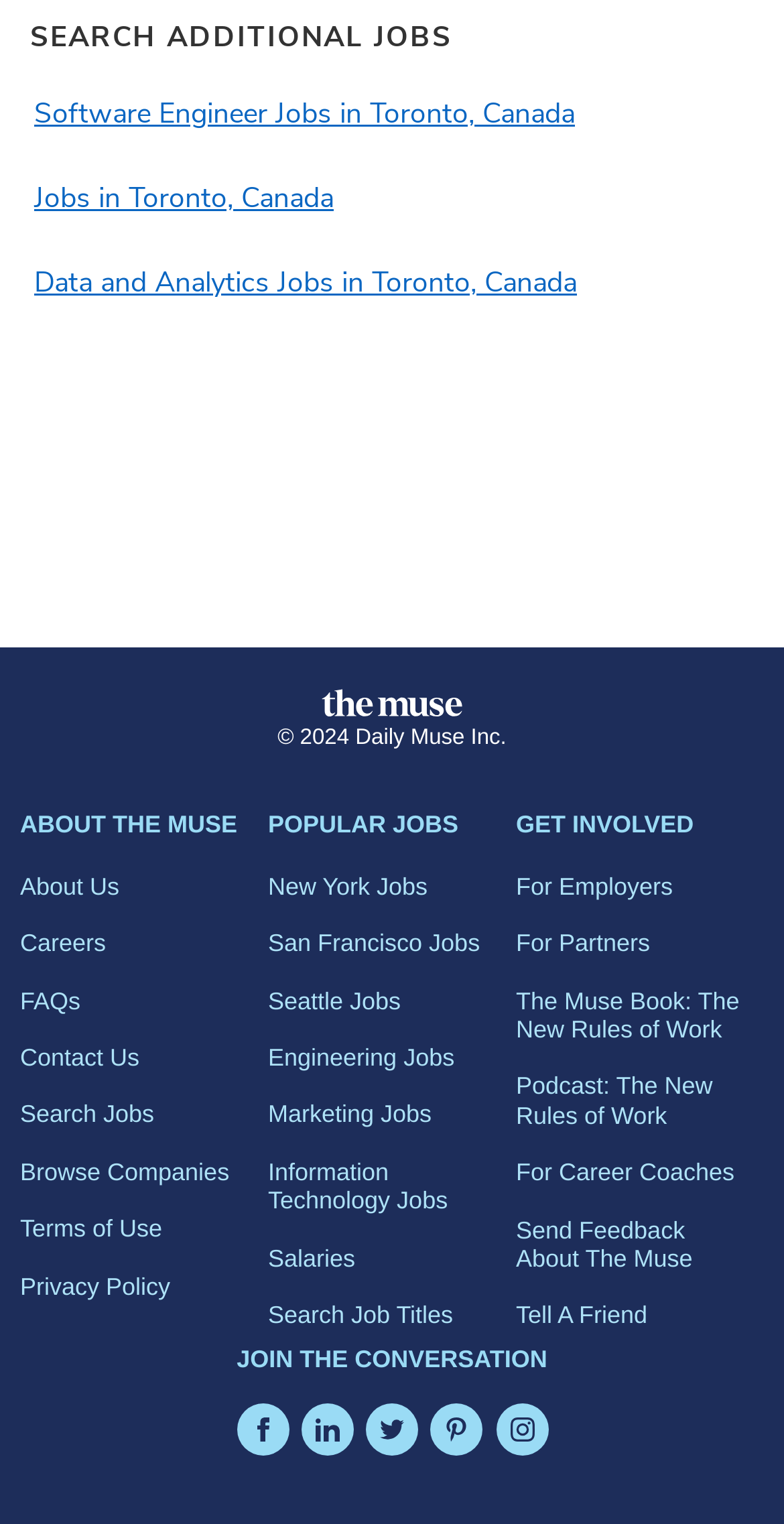Point out the bounding box coordinates of the section to click in order to follow this instruction: "Search Software Engineer Jobs in Toronto, Canada".

[0.038, 0.06, 0.962, 0.089]